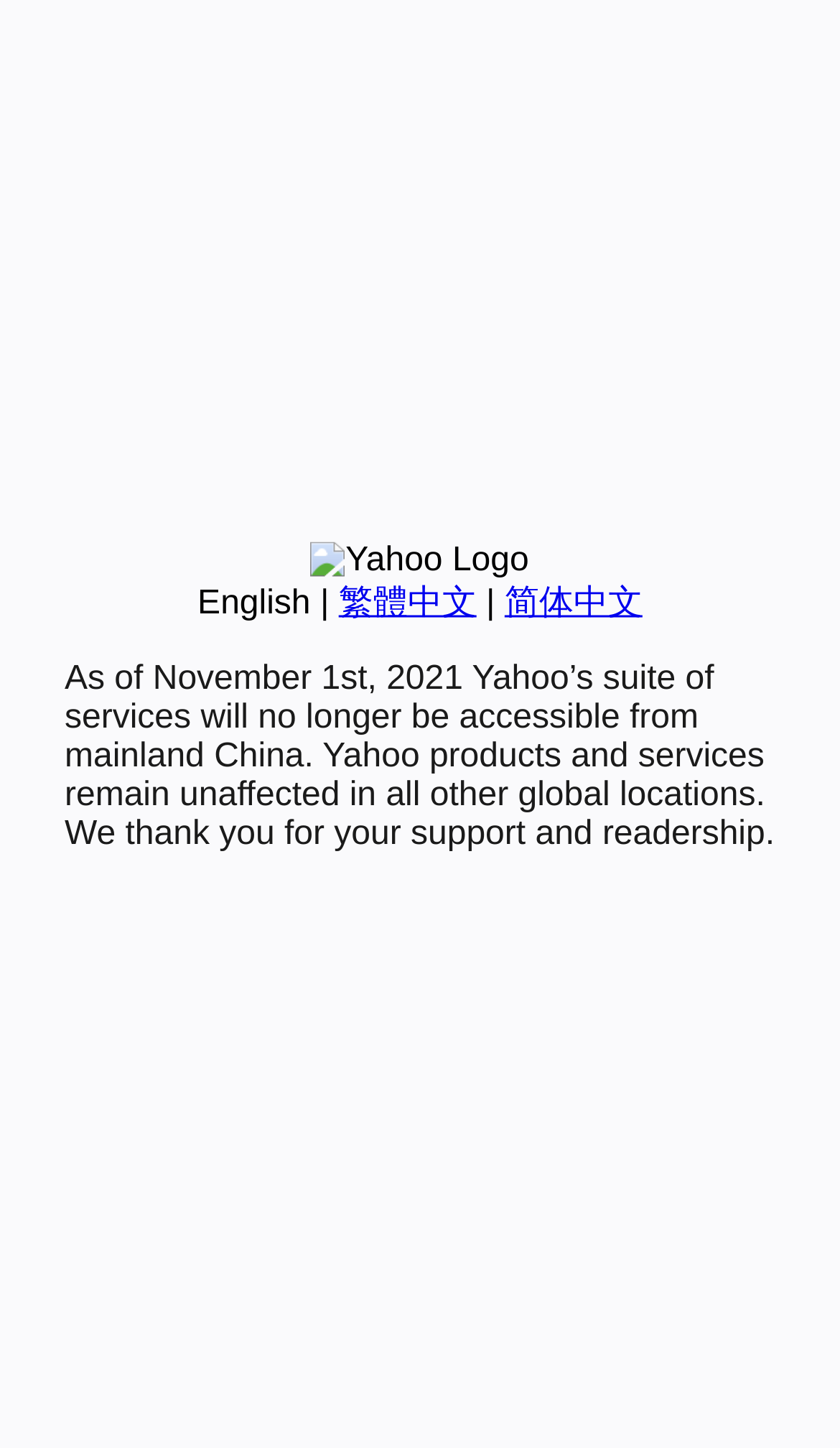Identify the coordinates of the bounding box for the element described below: "繁體中文". Return the coordinates as four float numbers between 0 and 1: [left, top, right, bottom].

[0.403, 0.404, 0.567, 0.429]